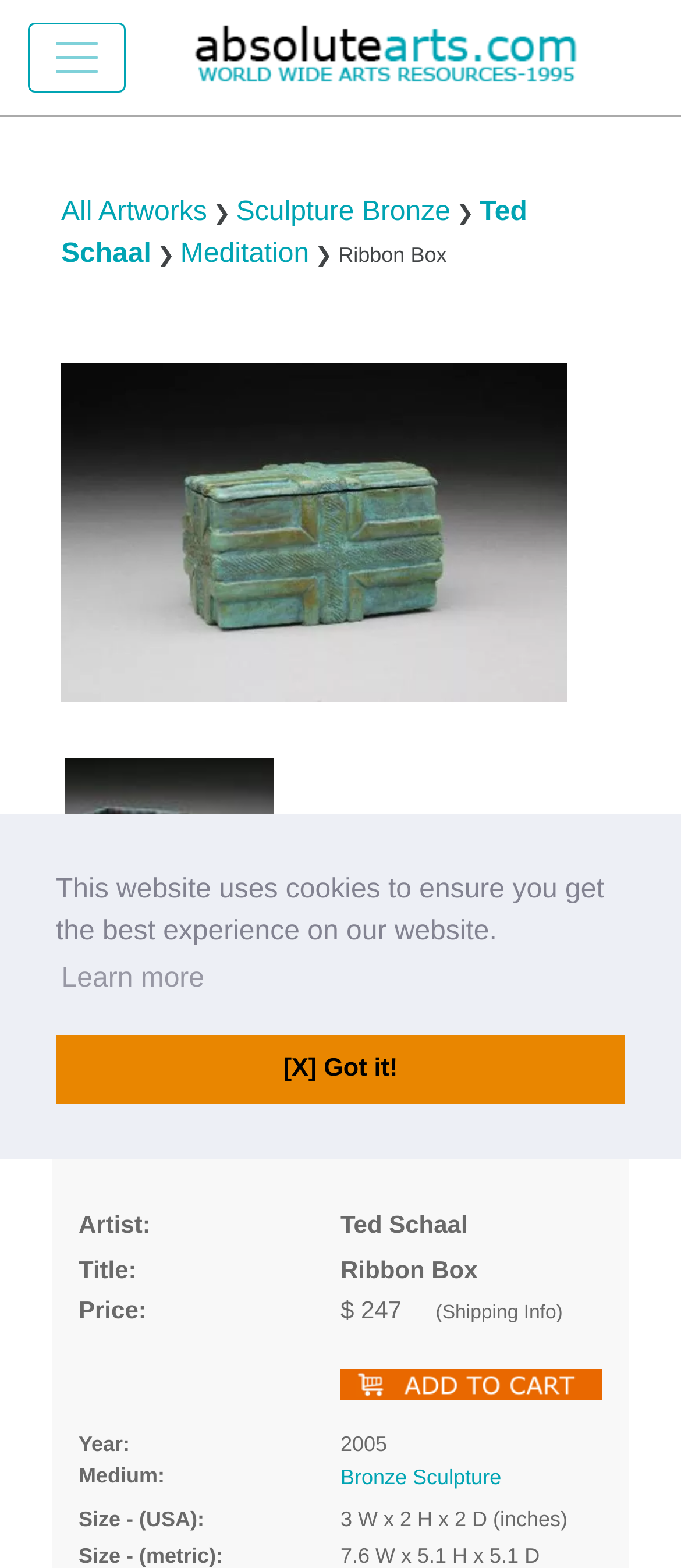Find and provide the bounding box coordinates for the UI element described with: "title="Share On Facebook"".

[0.295, 0.655, 0.346, 0.673]